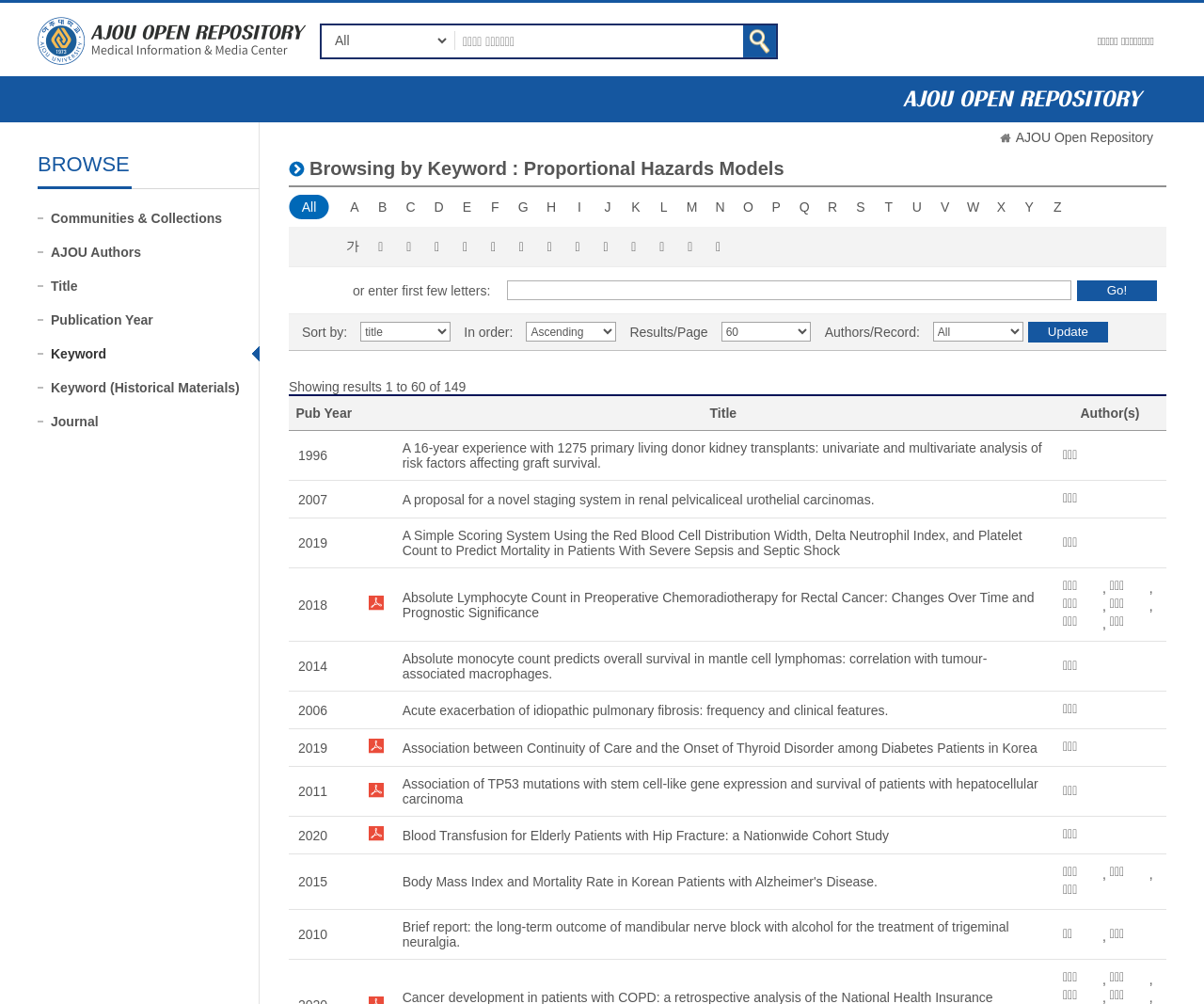Find the bounding box coordinates of the element's region that should be clicked in order to follow the given instruction: "Select a keyword starting with 'A'". The coordinates should consist of four float numbers between 0 and 1, i.e., [left, top, right, bottom].

[0.284, 0.194, 0.305, 0.218]